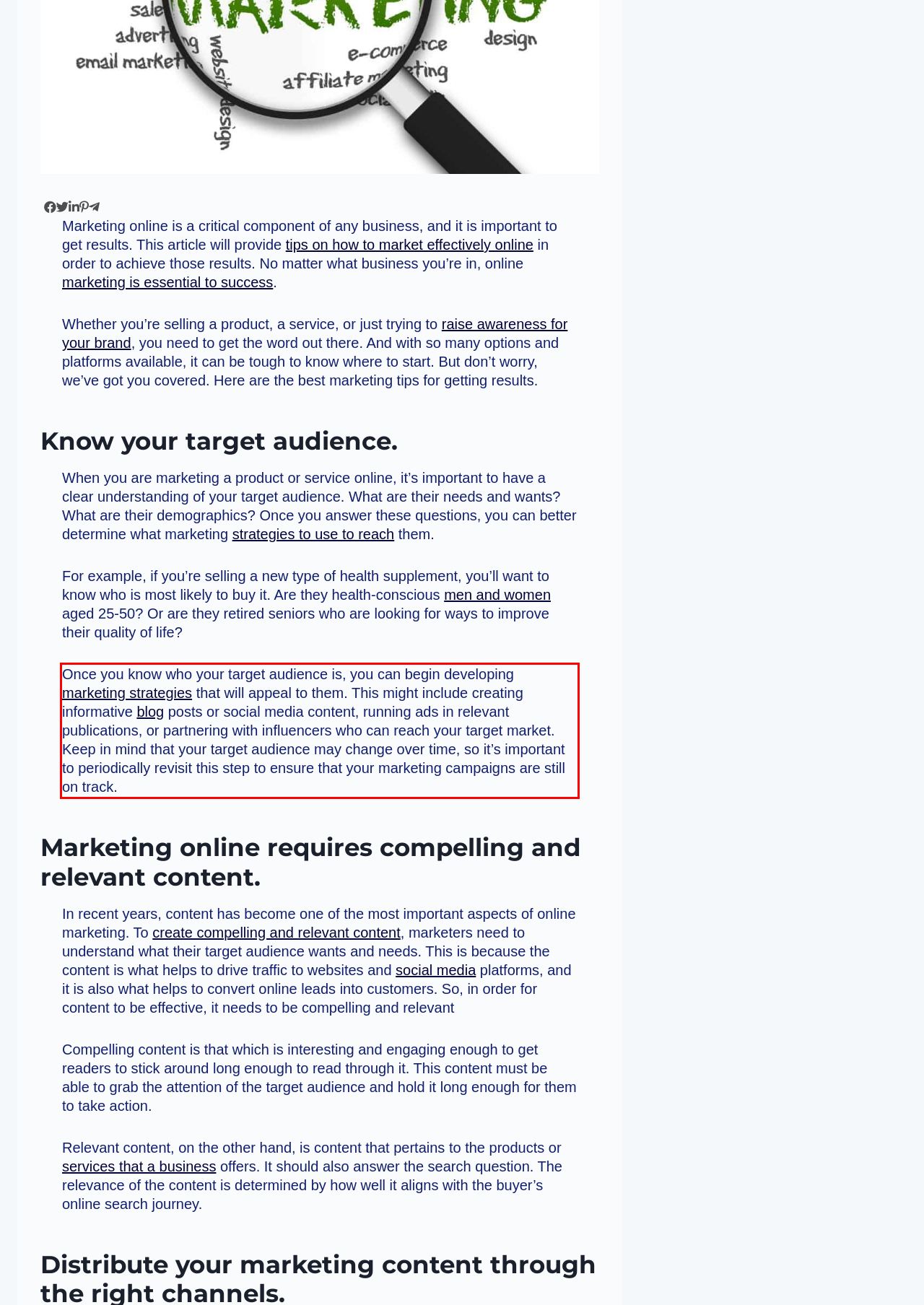Please examine the webpage screenshot containing a red bounding box and use OCR to recognize and output the text inside the red bounding box.

Once you know who your target audience is, you can begin developing marketing strategies that will appeal to them. This might include creating informative blog posts or social media content, running ads in relevant publications, or partnering with influencers who can reach your target market. Keep in mind that your target audience may change over time, so it’s important to periodically revisit this step to ensure that your marketing campaigns are still on track.